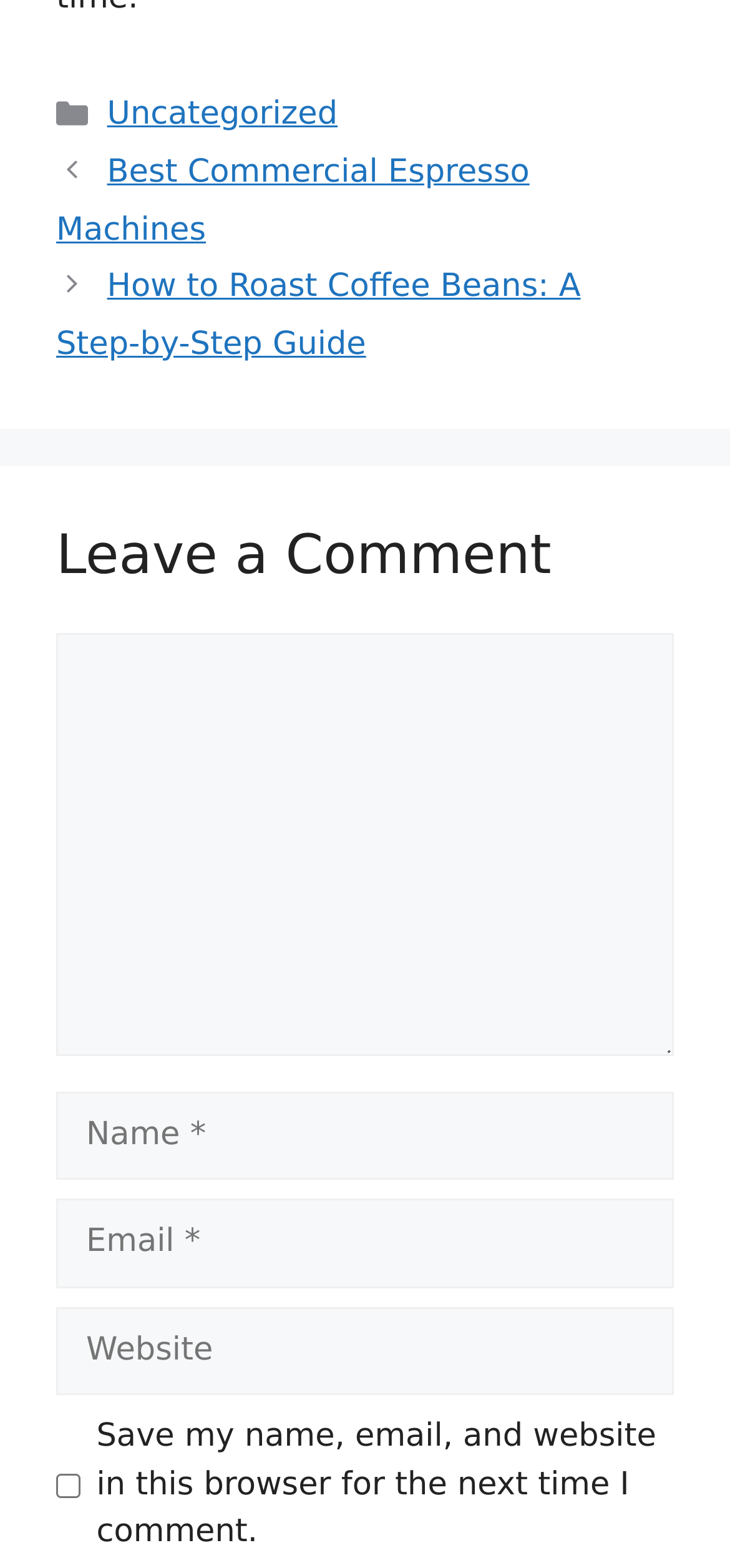What is the position of the 'Next' button? Based on the screenshot, please respond with a single word or phrase.

Below the 'Previous' button